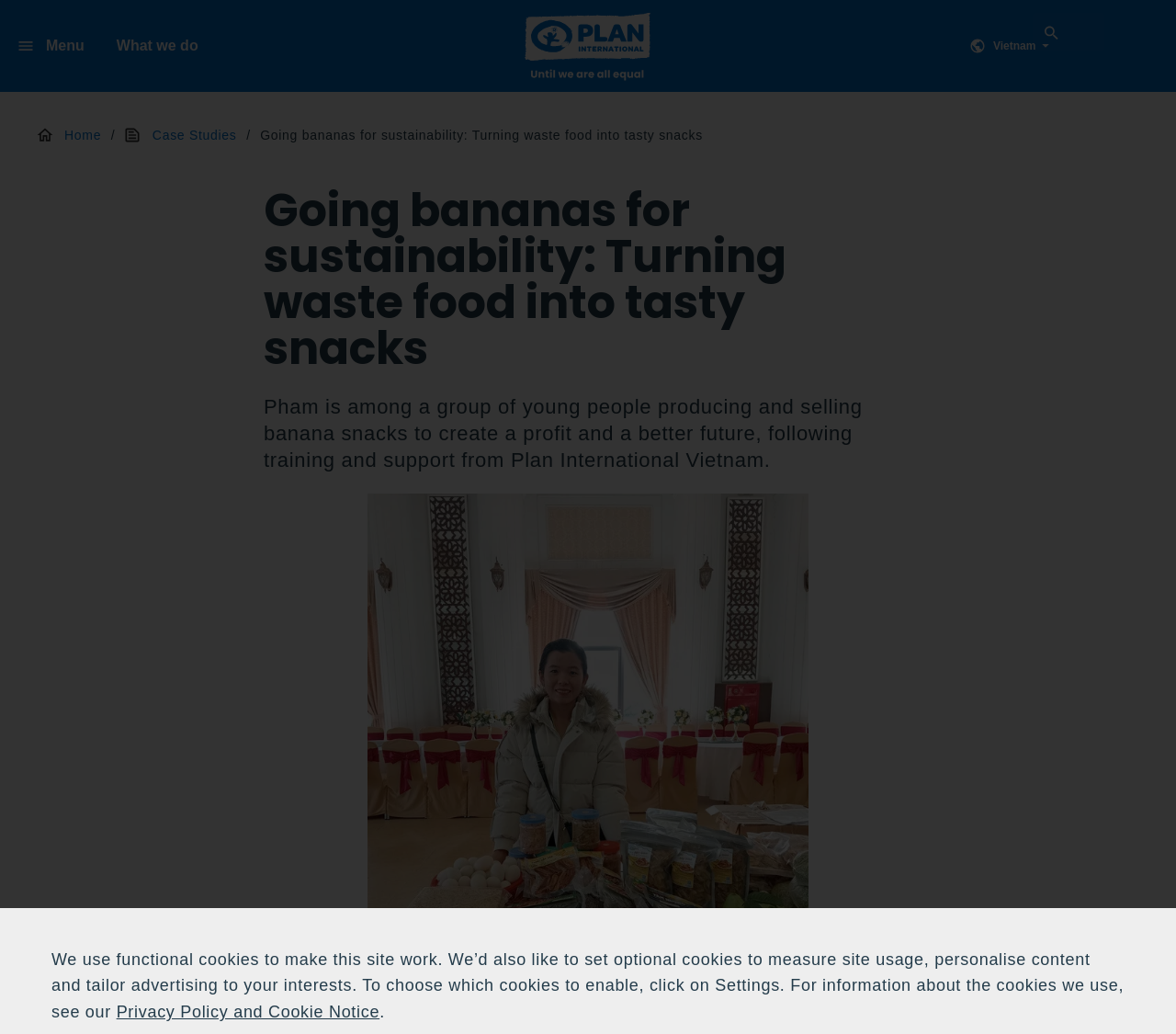Give a detailed explanation of the elements present on the webpage.

The webpage is about a story of young people producing and selling banana snacks, with a focus on sustainability. At the top left corner, there is a "Skip to content" button, followed by a "Menu" button with a small image next to it. On the top right corner, there are links to "What we do" and "Plan International Vietnam-en", accompanied by an image. Below these links, there is a button labeled "Our websites" with a small image and text "Vietnam" next to it.

In the middle of the page, there is a large heading that reads "Going bananas for sustainability: Turning waste food into tasty snacks". Below this heading, there is a paragraph of text that describes Pham, a young person who produces and sells banana snacks after receiving training from Plan International Vietnam.

On the top right side of the page, there is a search box with a "Search" button next to it. Below the search box, there are several links, including "Home" and "Case Studies", each accompanied by a small image.

At the bottom of the page, there is a notification that says "Cookie preferences updated." Next to it, there is a "Close" button. Below this notification, there are several checkboxes and text labels related to cookie preferences, including "Functional", "Anonymous statistics", and "Marketing". There is also an "Apply Changes" button and a link to the "Privacy Policy and Cookie Notice".